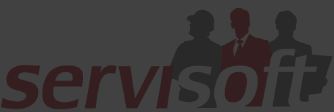In which areas does Servisoft target its clients?
Give a detailed response to the question by analyzing the screenshot.

According to the description, Servisoft aims to deliver tailored solutions, including training and support for various accounting software, especially targeting clients in the Montreal, Terrebonne, and Laval areas.